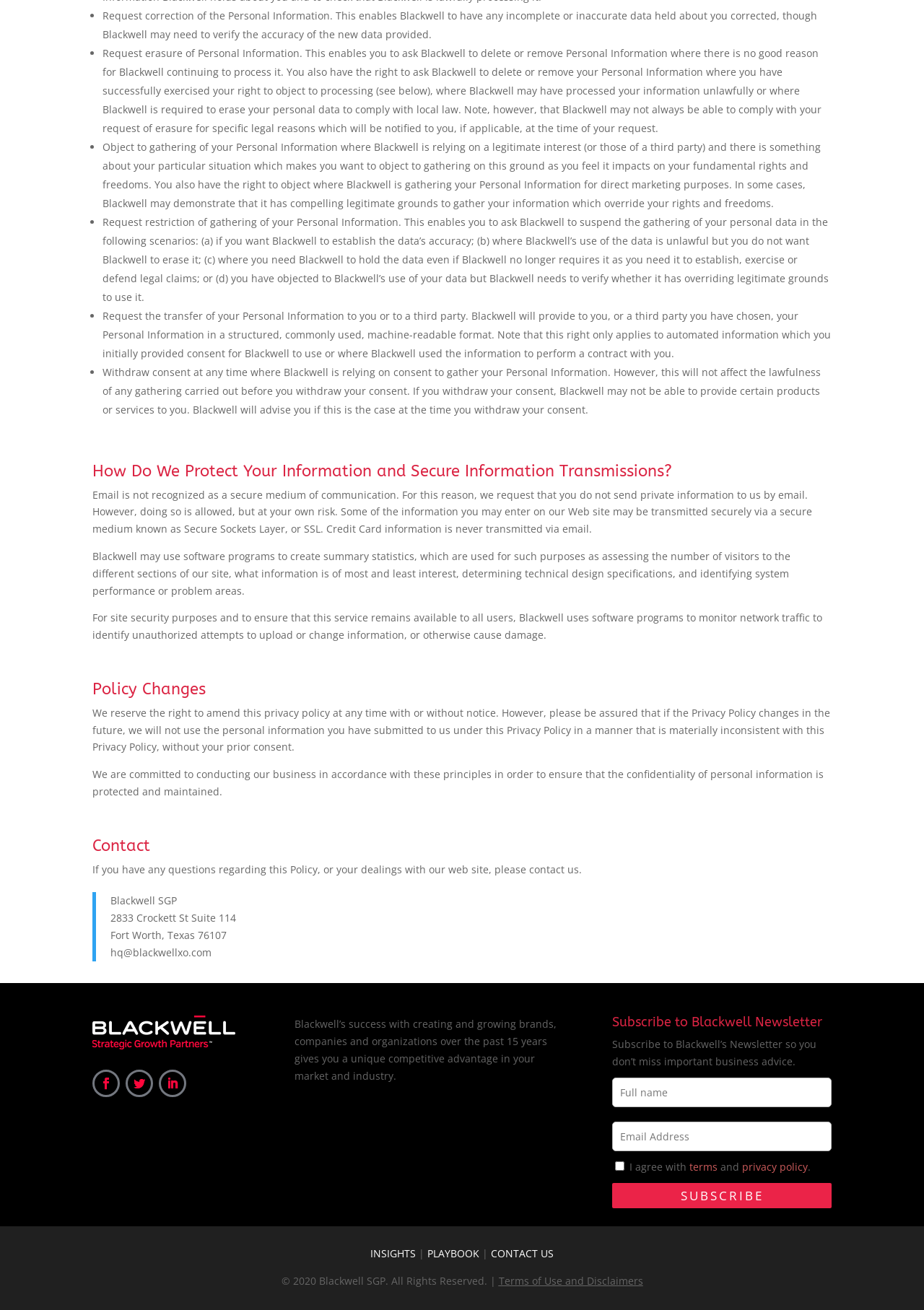Locate the bounding box coordinates of the element that should be clicked to fulfill the instruction: "Subscribe to Blackwell Newsletter".

[0.663, 0.903, 0.9, 0.922]